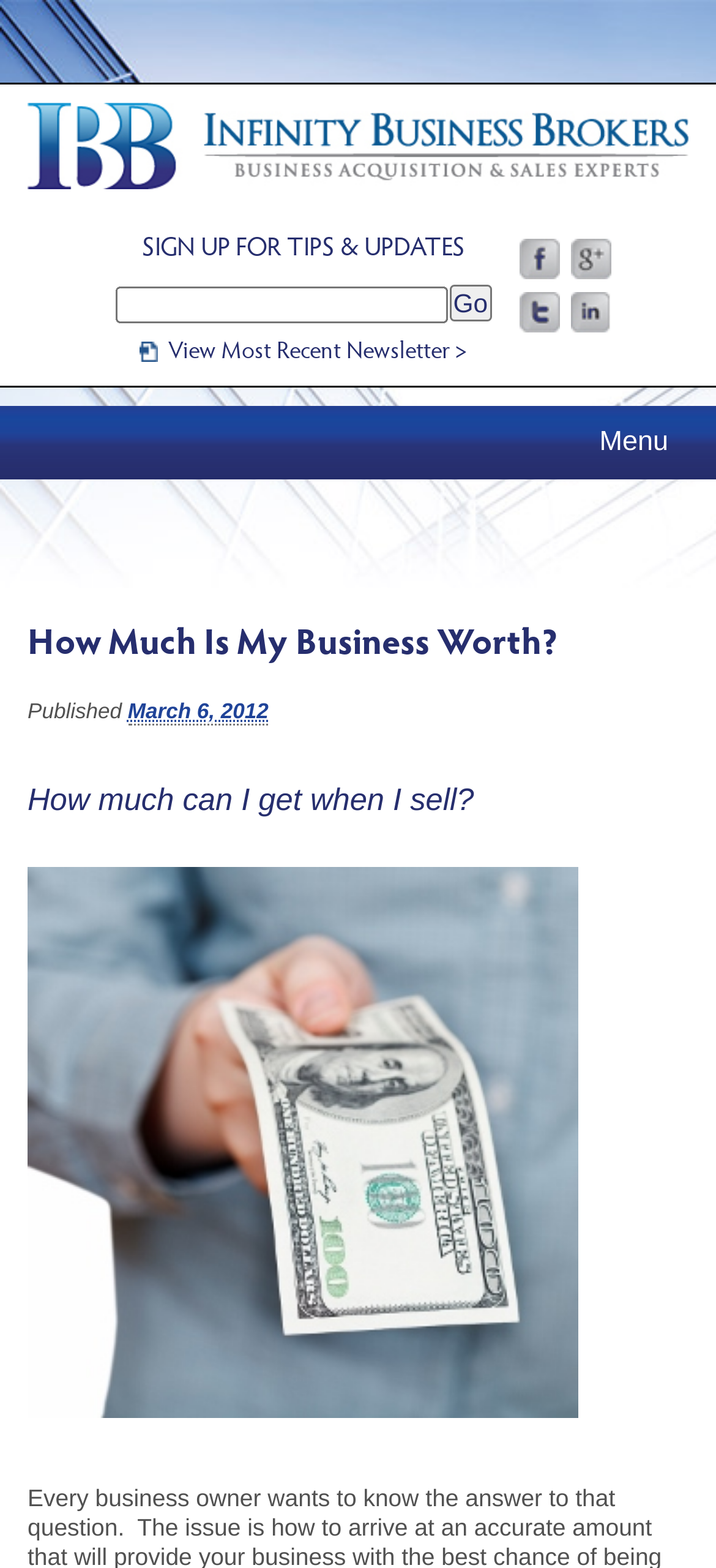What is the topic of the main content?
Refer to the image and give a detailed response to the question.

The main content of the webpage appears to be discussing business valuation, as indicated by the heading 'How Much Is My Business Worth?' and the subheading 'How much can I get when I sell?'.